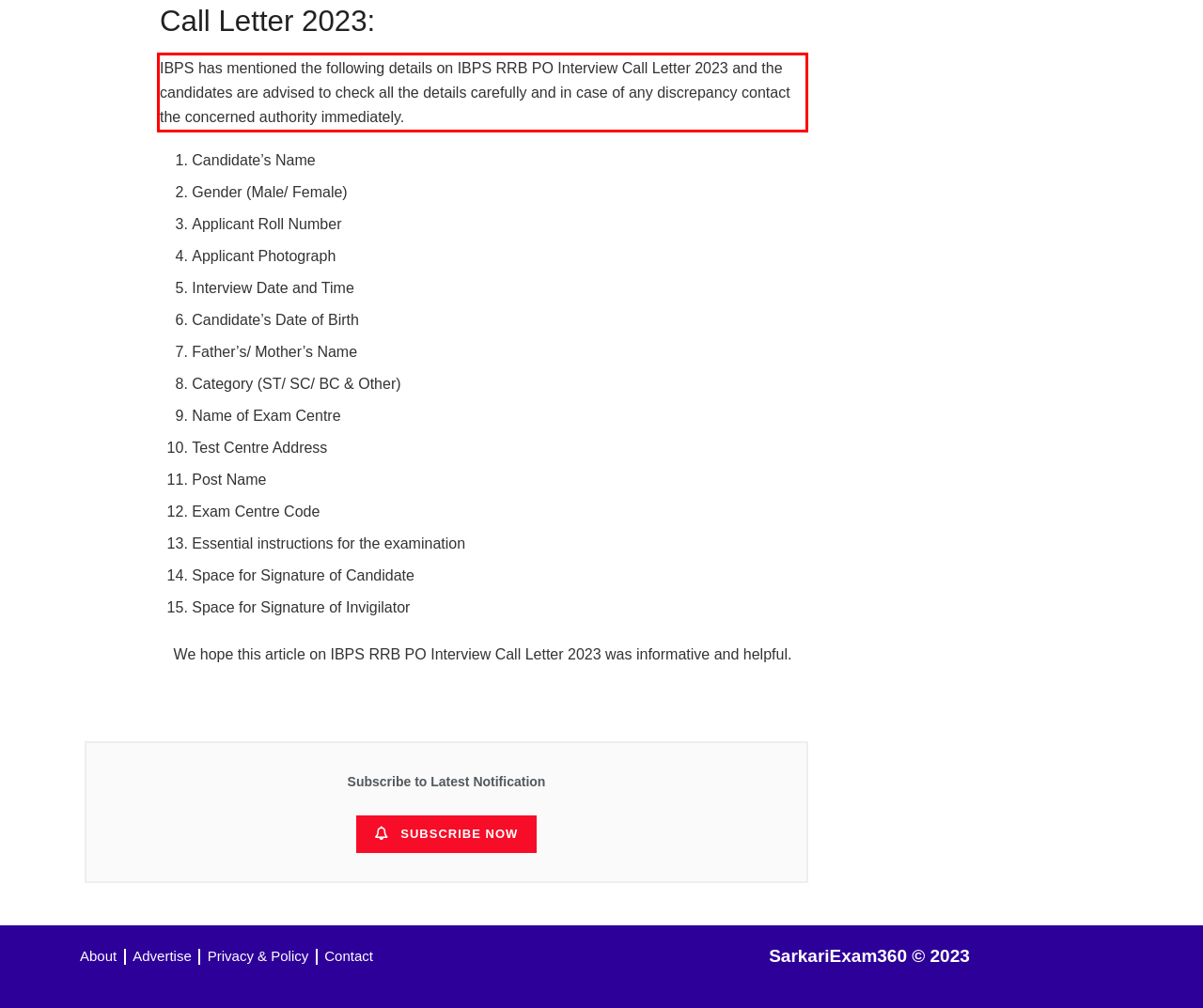You are provided with a screenshot of a webpage featuring a red rectangle bounding box. Extract the text content within this red bounding box using OCR.

IBPS has mentioned the following details on IBPS RRB PO Interview Call Letter 2023 and the candidates are advised to check all the details carefully and in case of any discrepancy contact the concerned authority immediately.